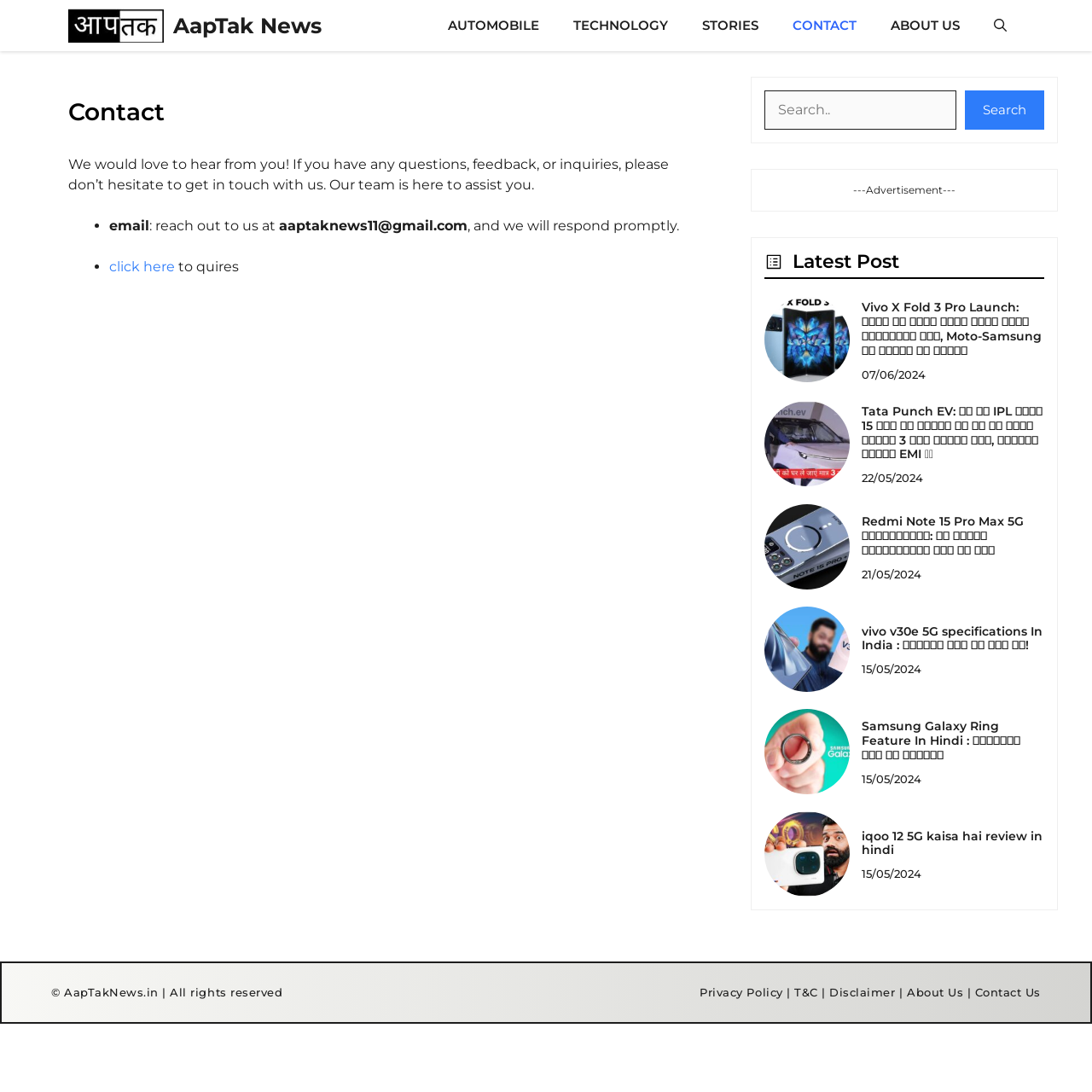How many latest posts are displayed on the webpage?
Using the image as a reference, give an elaborate response to the question.

The webpage displays 5 latest posts, each with a heading, image, and timestamp. The posts are arranged in a vertical list and provide information about various technology-related topics.